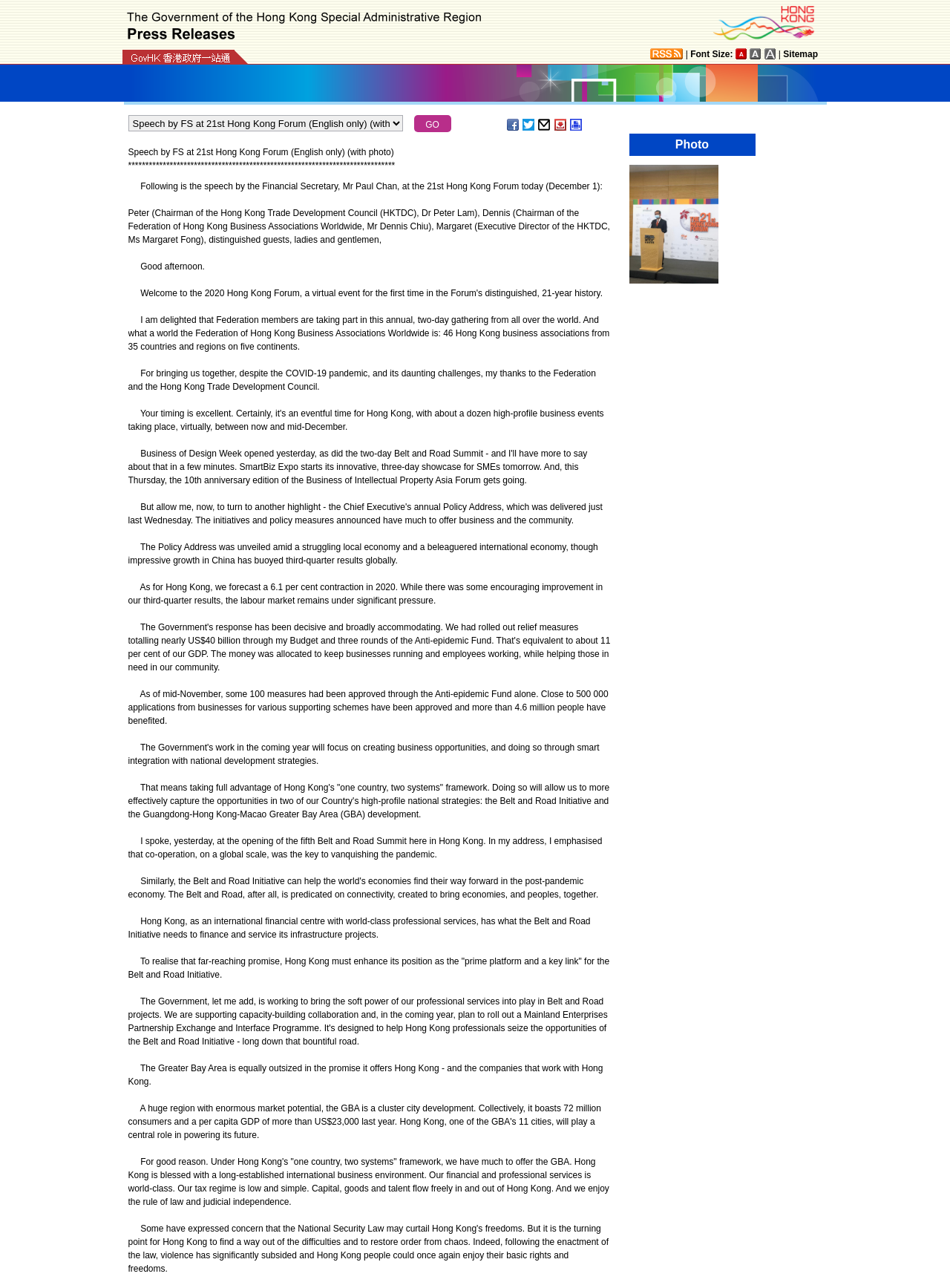Illustrate the webpage thoroughly, mentioning all important details.

This webpage appears to be a press release or a speech transcript from the Hong Kong government. At the top of the page, there is a logo of the Government of the Hong Kong Special Administrative Region, accompanied by a link to "Brand Hong Kong" and an image of the same logo. Below this, there are several links to adjust font size and a sitemap.

The main content of the page is a speech transcript by the Financial Secretary, Mr. Paul Chan, at the 21st Hong Kong Forum. The speech is divided into paragraphs, with the text describing the current economic situation, the government's response to the pandemic, and the opportunities presented by the Belt and Road Initiative and the Guangdong-Hong Kong-Macao Greater Bay Area development.

On the right side of the page, there are several social media links to share the content on Facebook, Twitter, and email, as well as options to save or print the page. Below the speech transcript, there is a photo of the Financial Secretary delivering the speech, accompanied by a caption describing the event.

Overall, the webpage has a simple and clean layout, with a focus on presenting the speech transcript and related information in a clear and readable format.